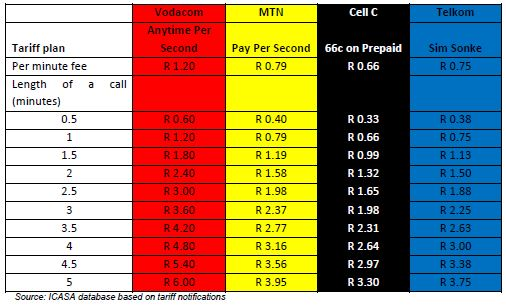What is the purpose of the table?
Provide a short answer using one word or a brief phrase based on the image.

To help consumers make informed decisions